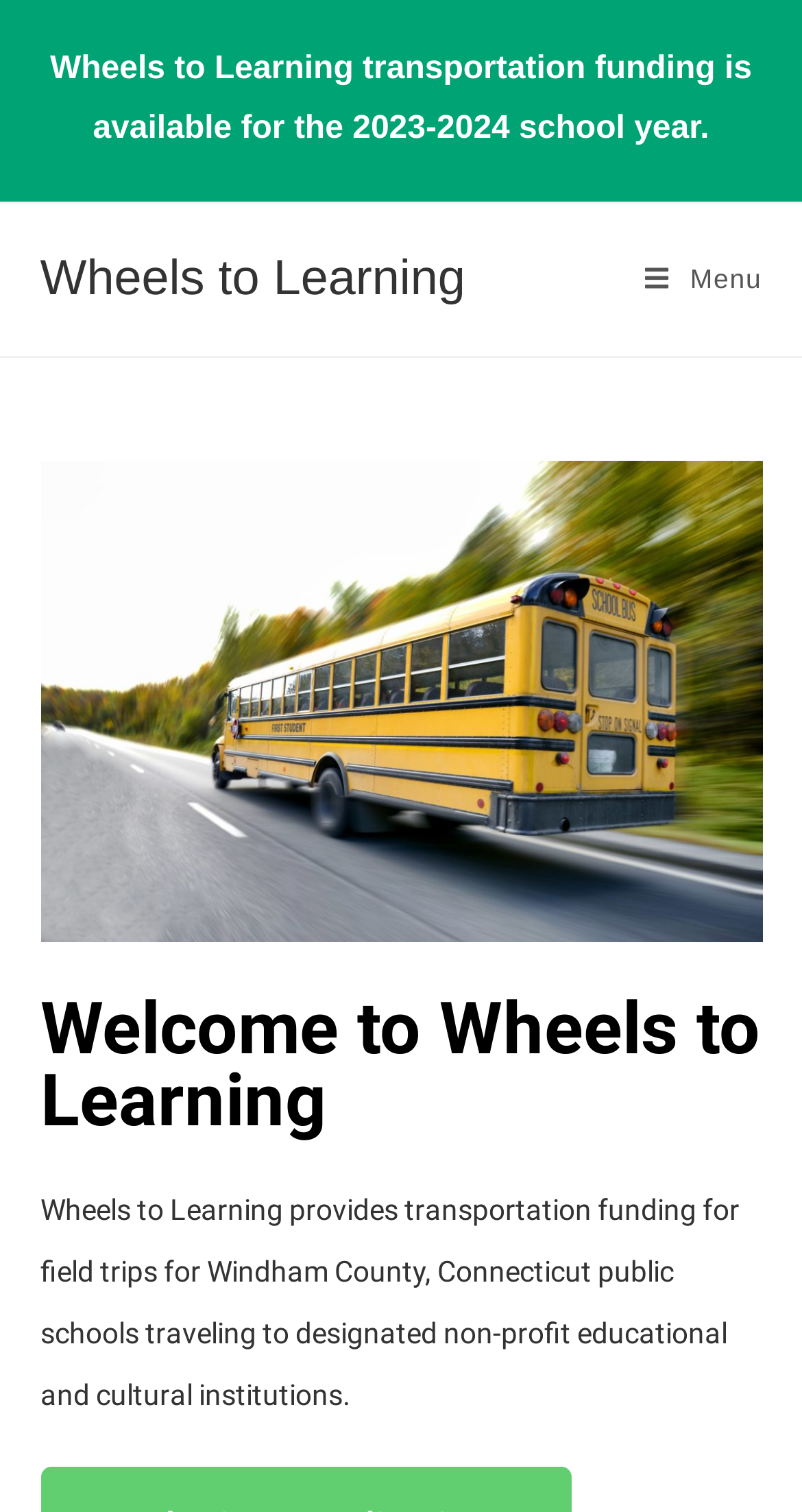Given the element description, predict the bounding box coordinates in the format (top-left x, top-left y, bottom-right x, bottom-right y). Make sure all values are between 0 and 1. Here is the element description: Wheels to Learning

[0.05, 0.166, 0.58, 0.203]